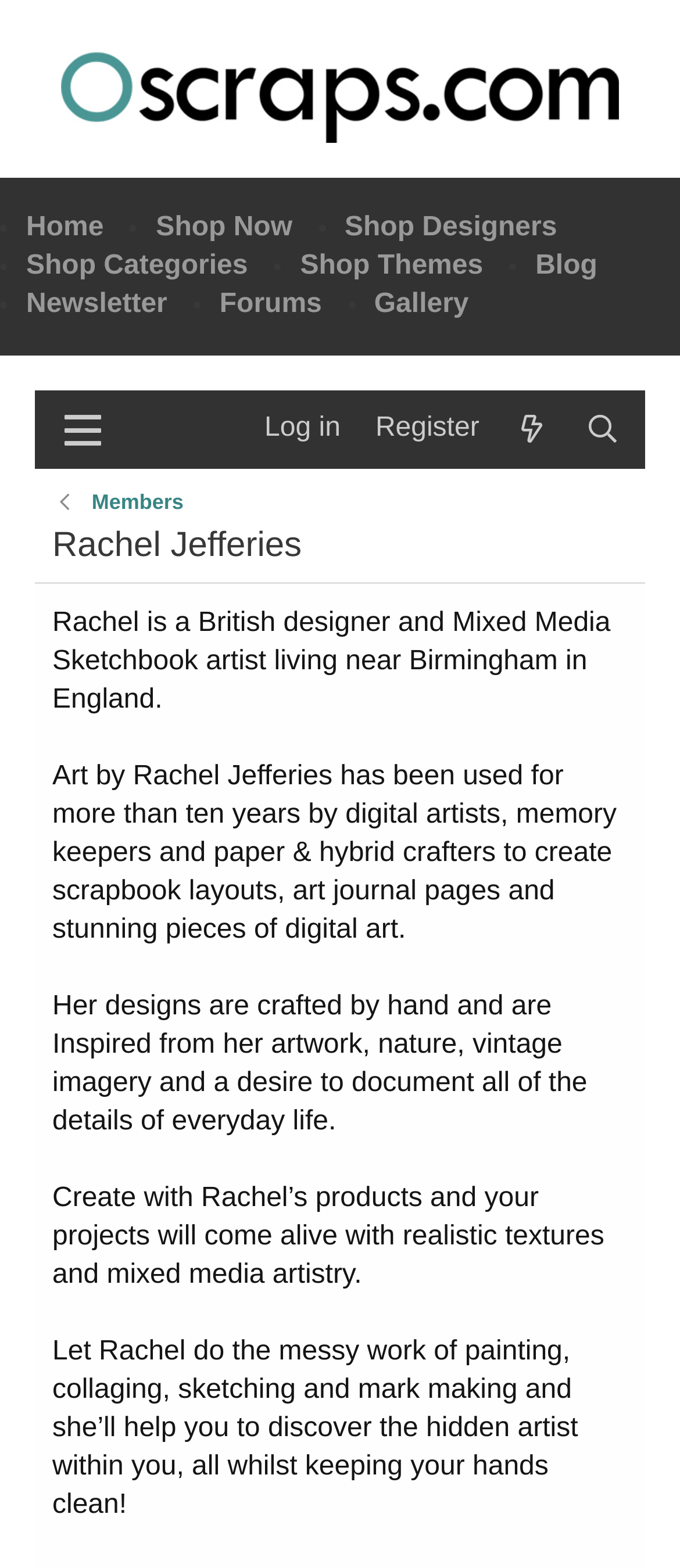Provide the bounding box coordinates for the UI element that is described as: "Menu".

[0.062, 0.253, 0.182, 0.295]